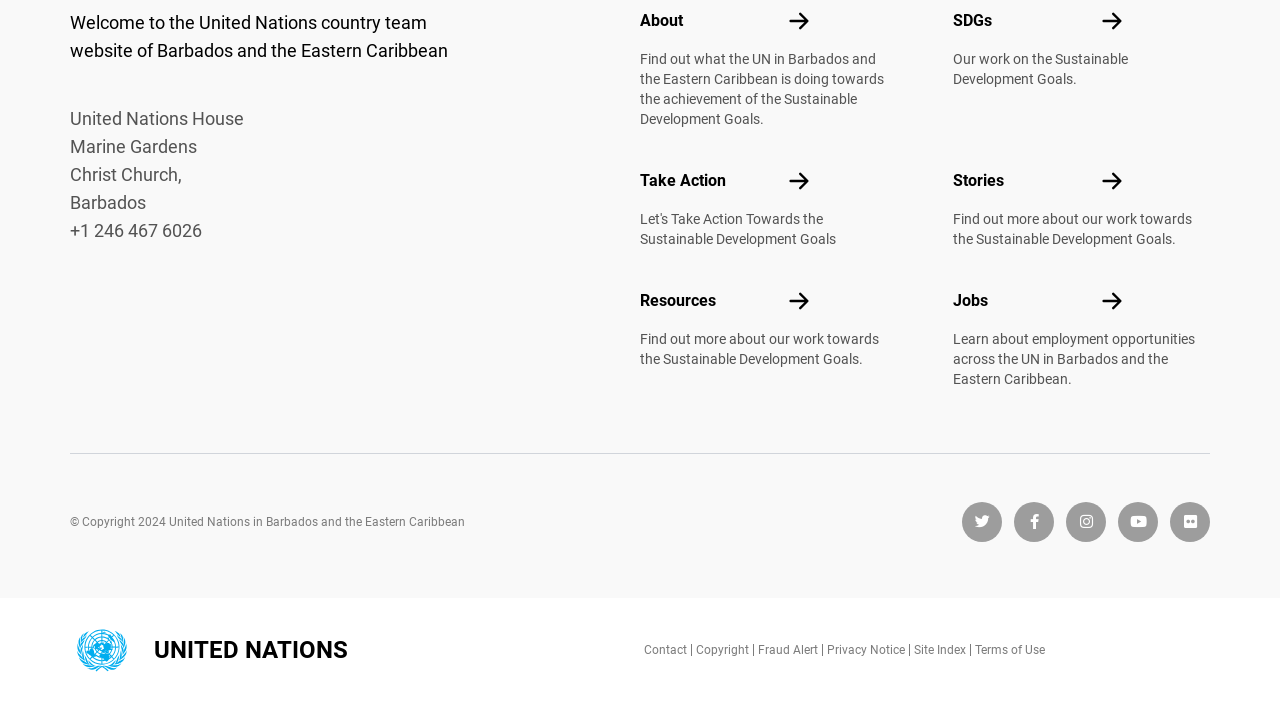Based on the image, give a detailed response to the question: What is the name of the organization at the top of the webpage?

I found the name of the organization by looking at the static text element at the top of the webpage, which provides the name of the organization.